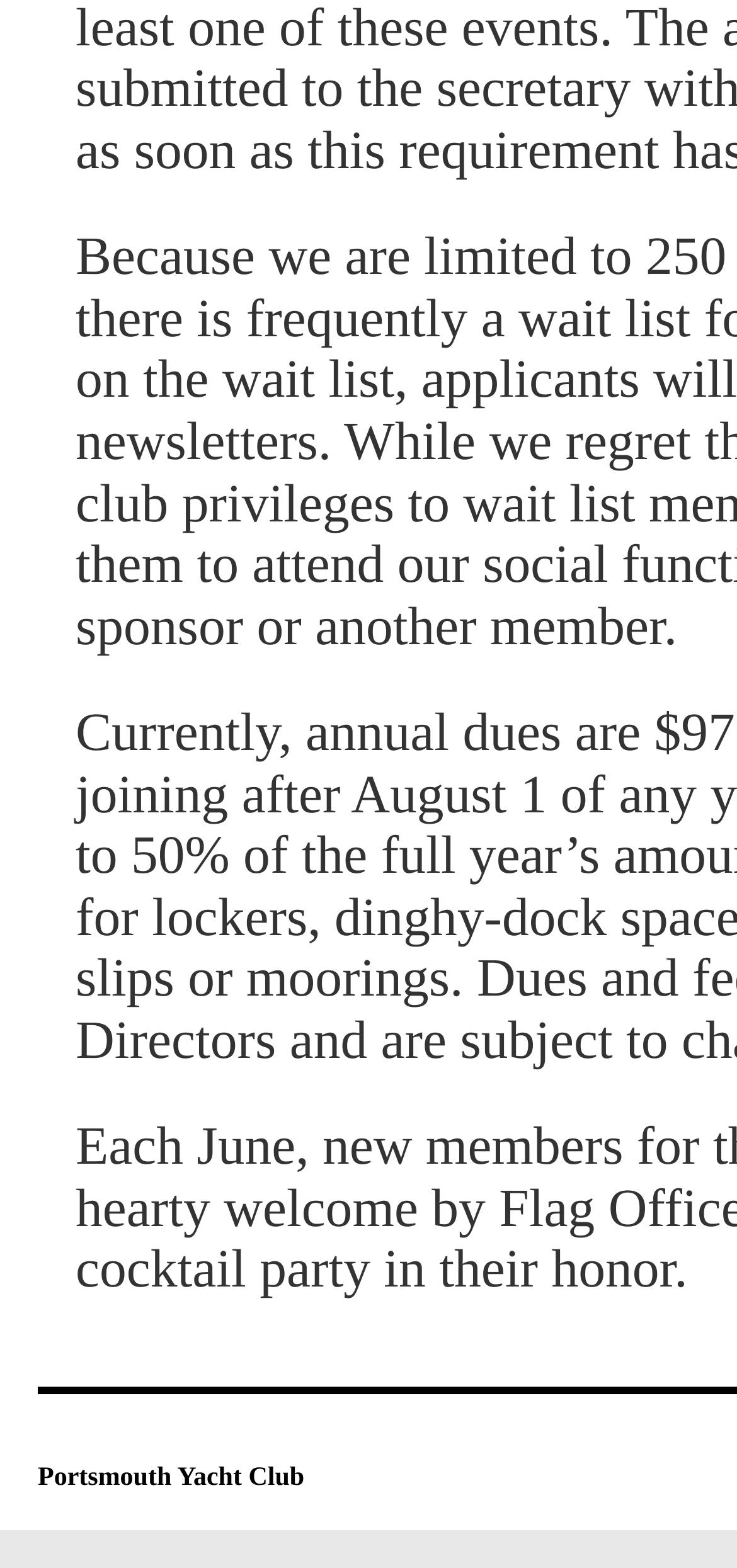Show the bounding box coordinates for the HTML element as described: "Portsmouth Yacht Club".

[0.051, 0.933, 0.413, 0.951]